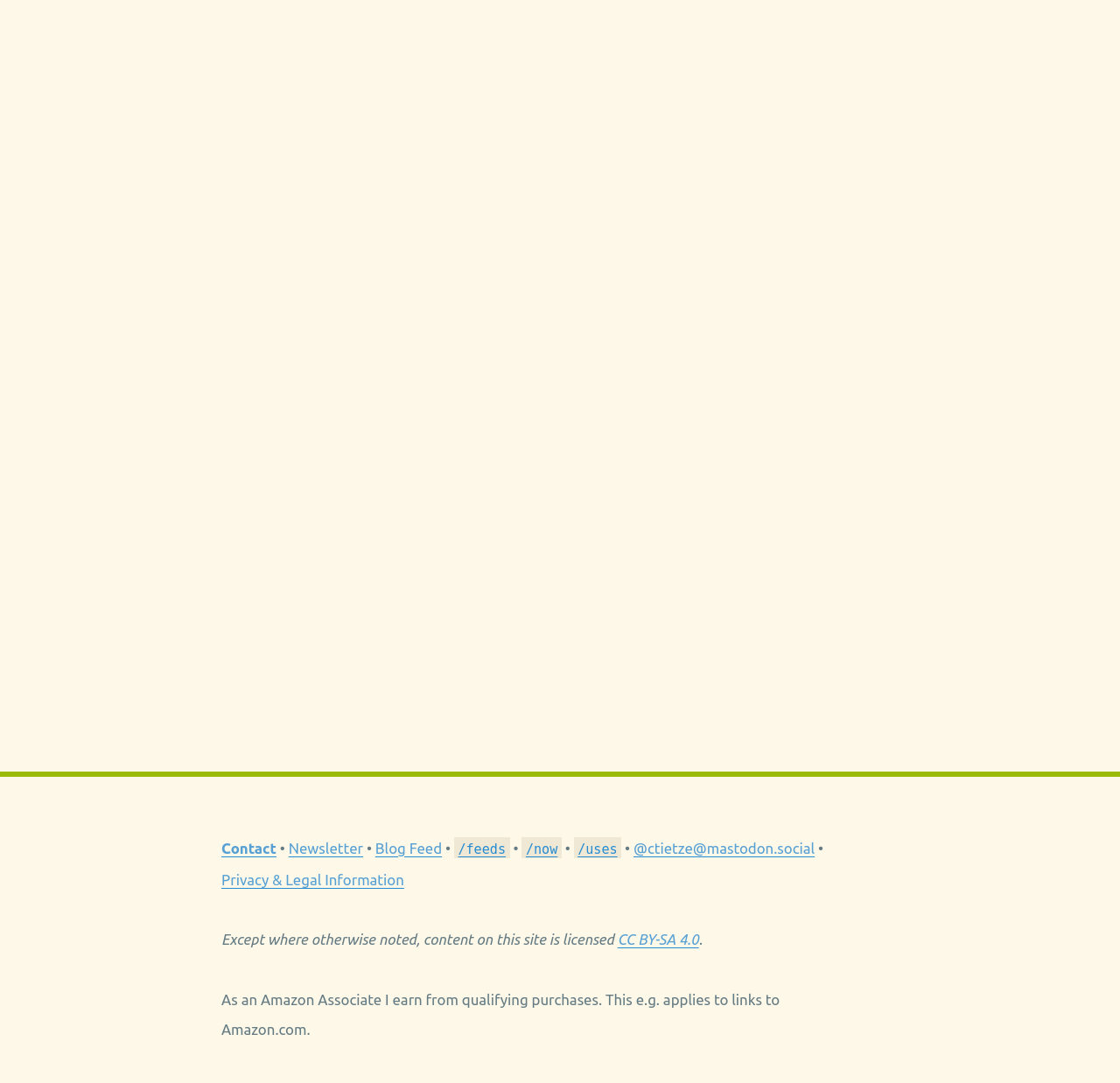Determine the bounding box coordinates of the clickable element to achieve the following action: 'visit now page'. Provide the coordinates as four float values between 0 and 1, formatted as [left, top, right, bottom].

[0.466, 0.775, 0.501, 0.79]